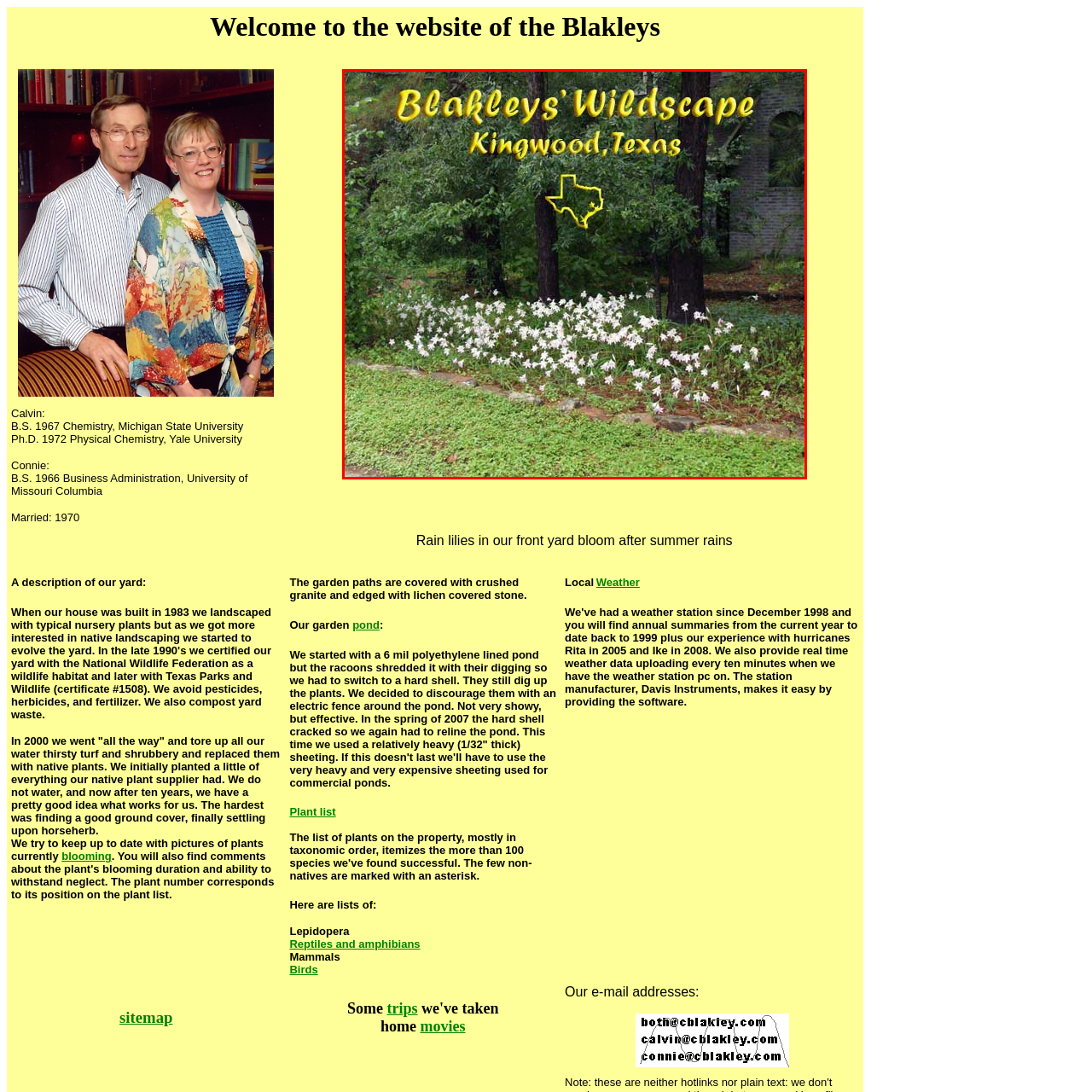What is the primary focus of the Blakleys' garden?
Direct your attention to the highlighted area in the red bounding box of the image and provide a detailed response to the question.

The caption reflects the Blakleys' dedication to cultivating their garden as a native habitat, celebrating the local flora that thrives in their yard, indicating that the primary focus of their garden is to preserve and promote native species.